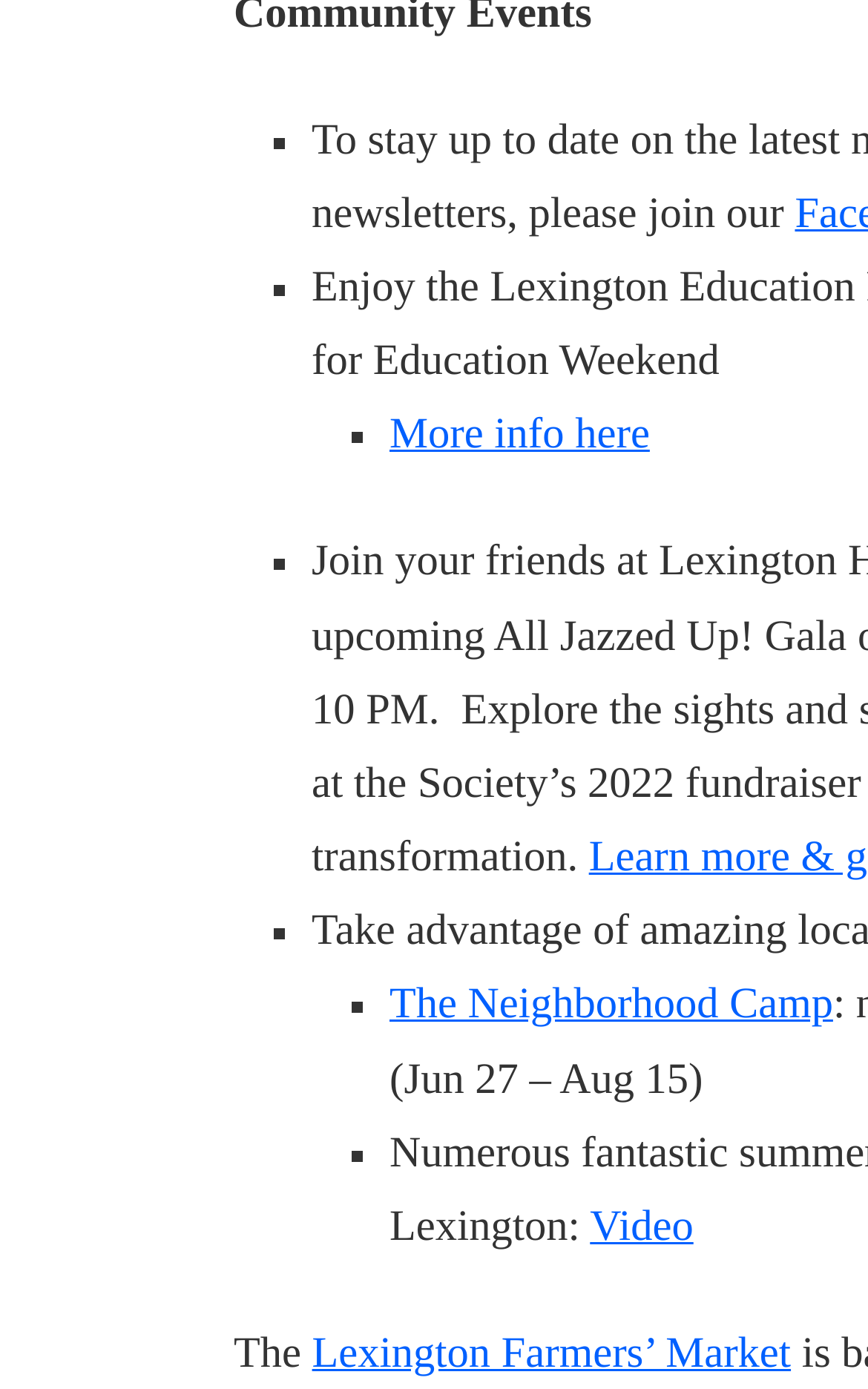Bounding box coordinates should be provided in the format (top-left x, top-left y, bottom-right x, bottom-right y) with all values between 0 and 1. Identify the bounding box for this UI element: Video

[0.68, 0.867, 0.799, 0.901]